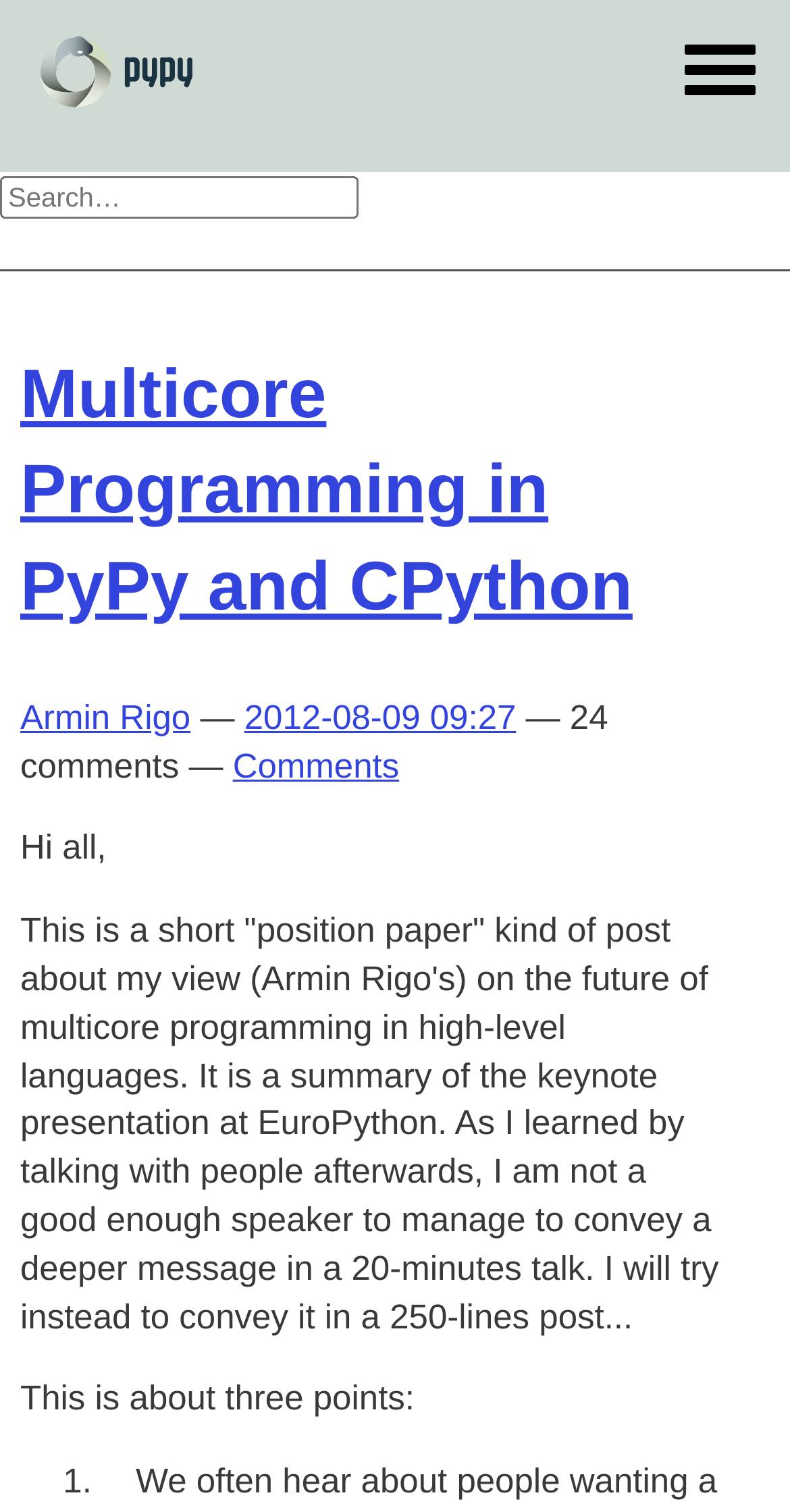Locate the UI element described by Comments in the provided webpage screenshot. Return the bounding box coordinates in the format (top-left x, top-left y, bottom-right x, bottom-right y), ensuring all values are between 0 and 1.

[0.295, 0.494, 0.505, 0.519]